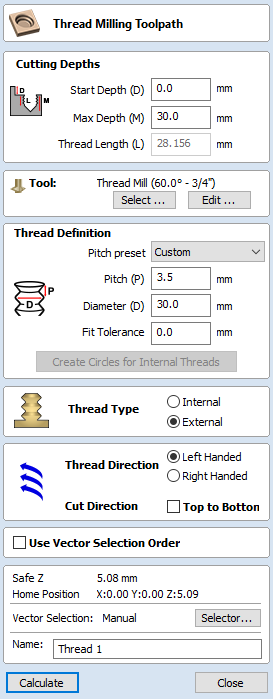Please give a succinct answer to the question in one word or phrase:
What can be customized in the 'Thread Definition' section?

Pitch and diameter of threads